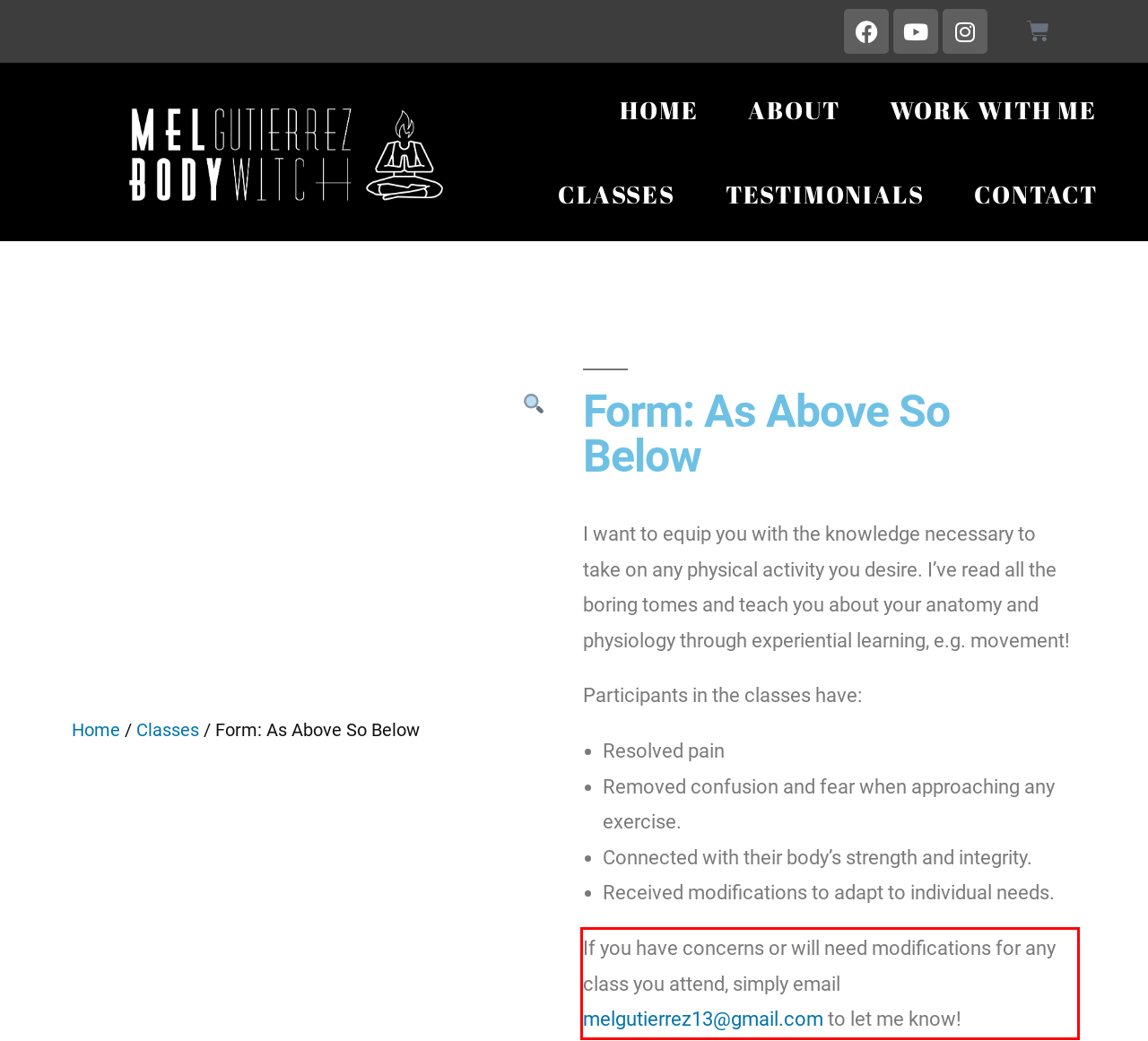Given a screenshot of a webpage, identify the red bounding box and perform OCR to recognize the text within that box.

If you have concerns or will need modifications for any class you attend, simply email melgutierrez13@gmail.com to let me know!